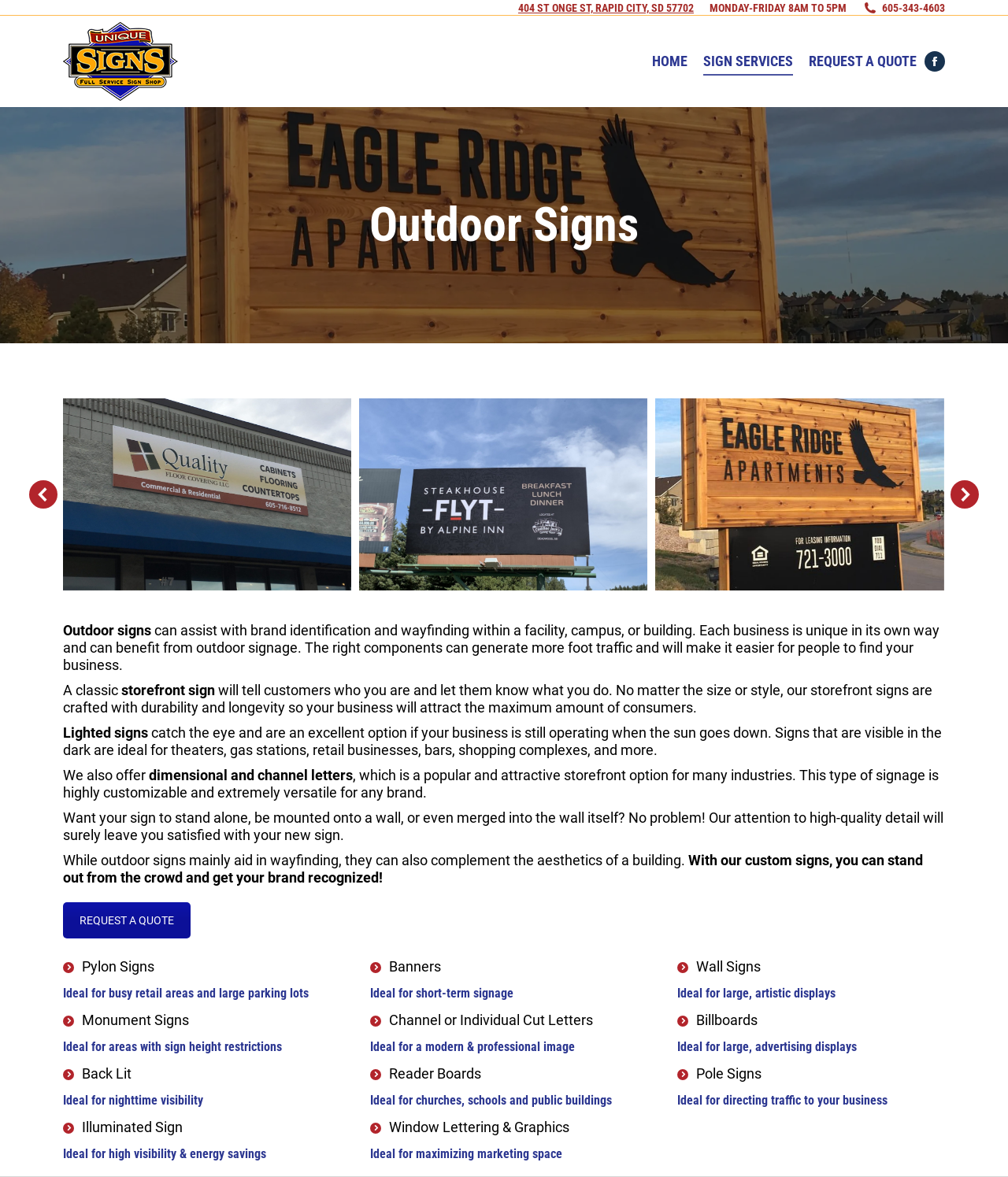Determine the bounding box coordinates for the element that should be clicked to follow this instruction: "Click the 'REQUEST A QUOTE' link". The coordinates should be given as four float numbers between 0 and 1, in the format [left, top, right, bottom].

[0.795, 0.013, 0.917, 0.091]